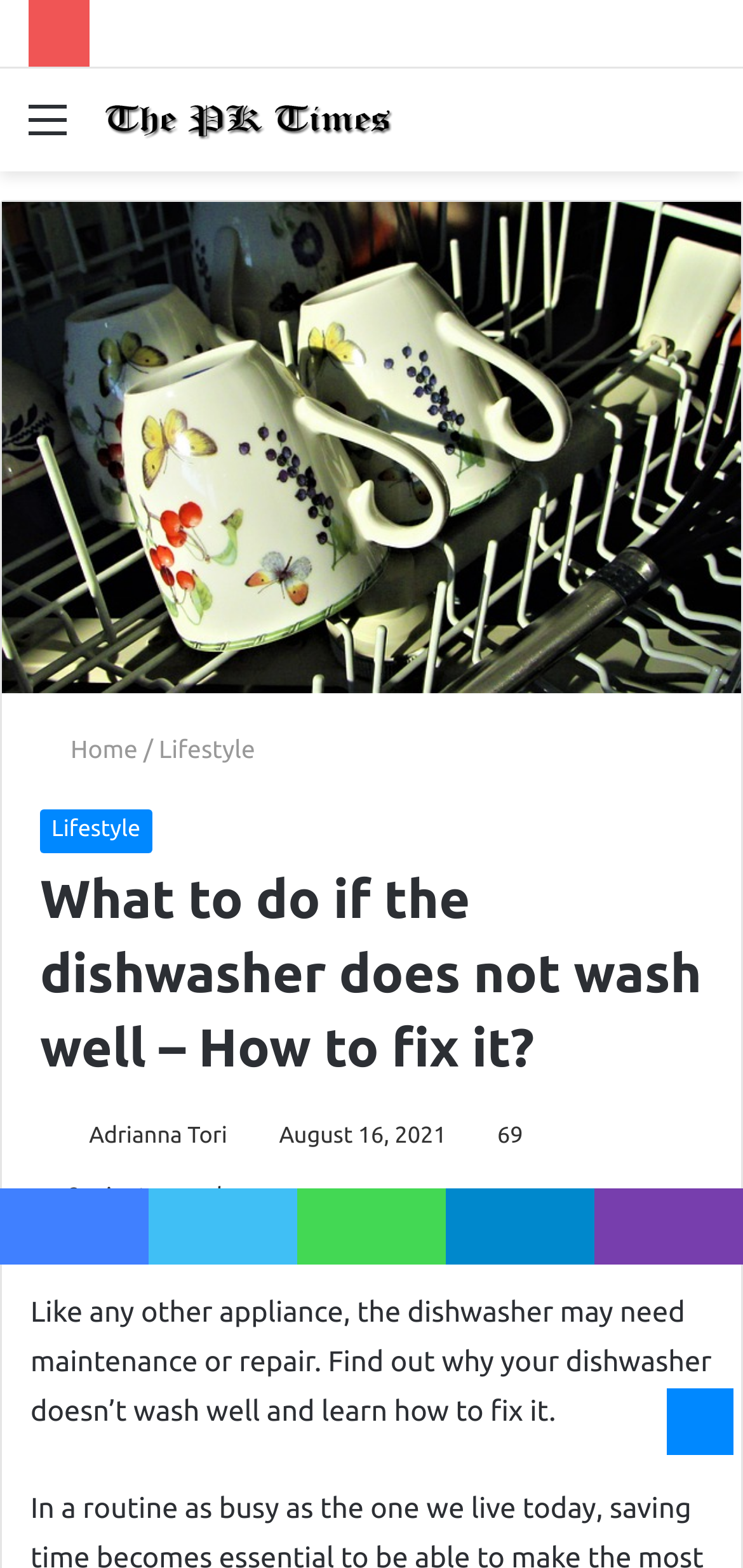Determine the bounding box coordinates for the HTML element mentioned in the following description: "Search for". The coordinates should be a list of four floats ranging from 0 to 1, represented as [left, top, right, bottom].

[0.91, 0.058, 0.962, 0.113]